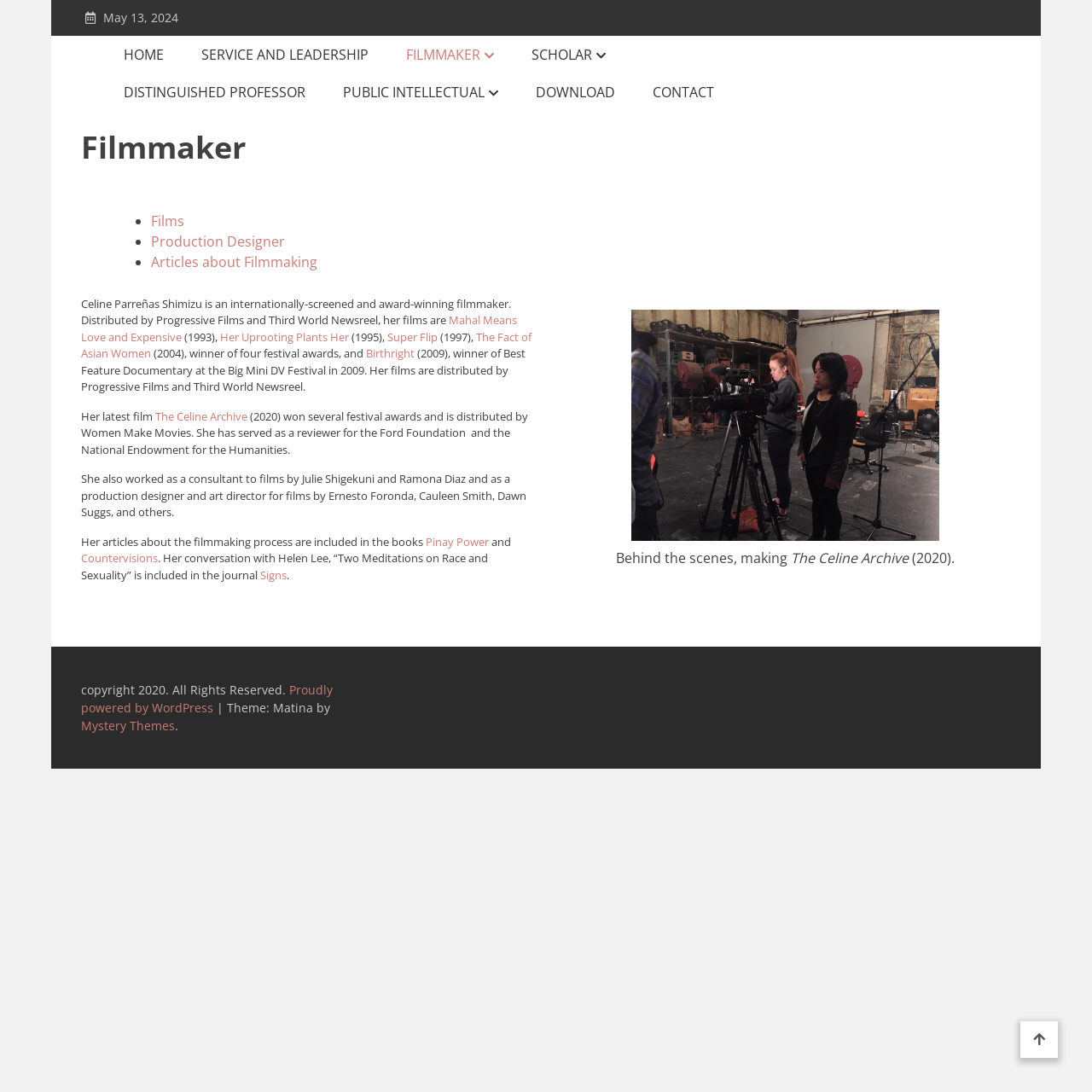Find and provide the bounding box coordinates for the UI element described here: "Distinguished Professor". The coordinates should be given as four float numbers between 0 and 1: [left, top, right, bottom].

[0.113, 0.075, 0.28, 0.094]